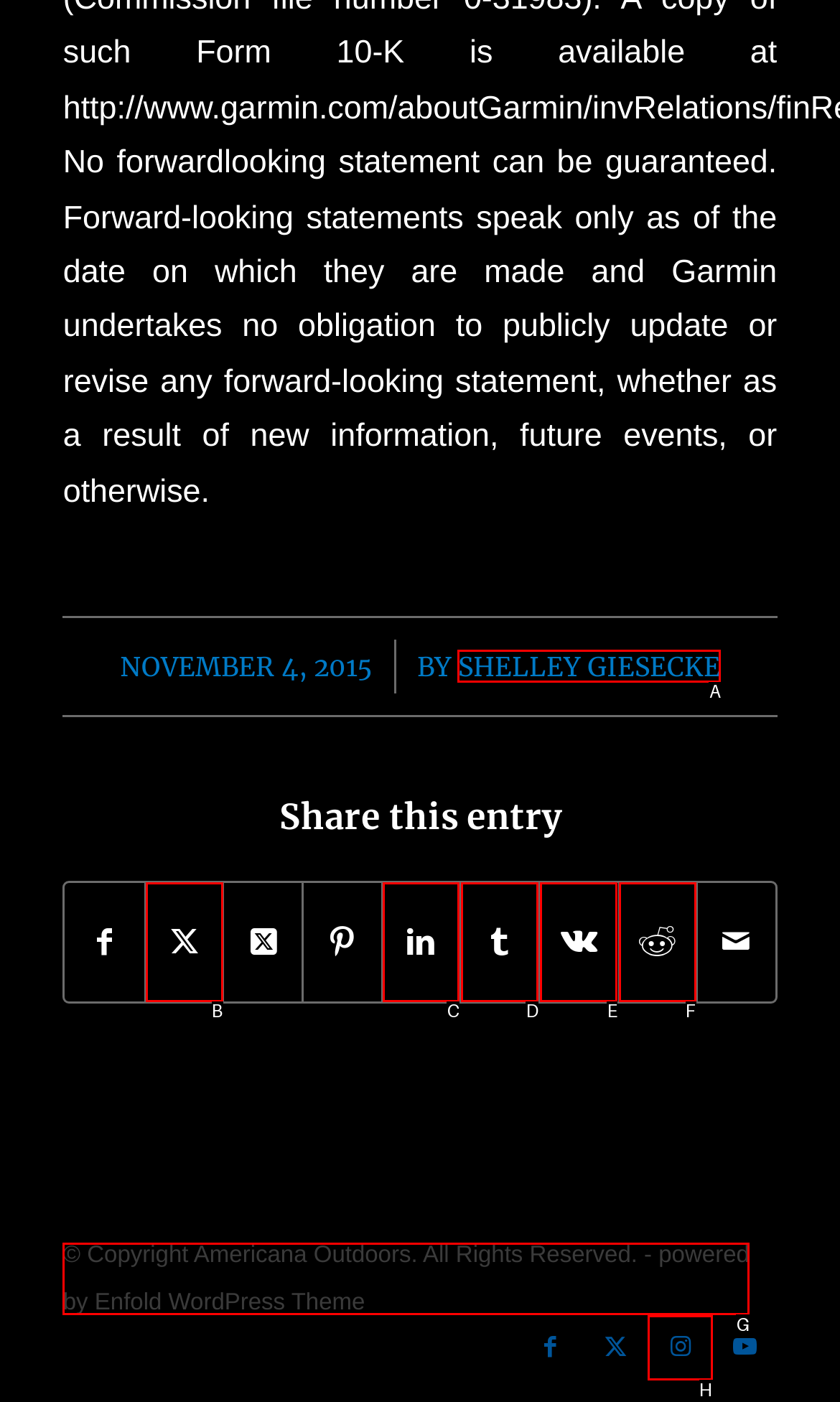Find the HTML element that matches the description: powered by Enfold WordPress Theme. Answer using the letter of the best match from the available choices.

G